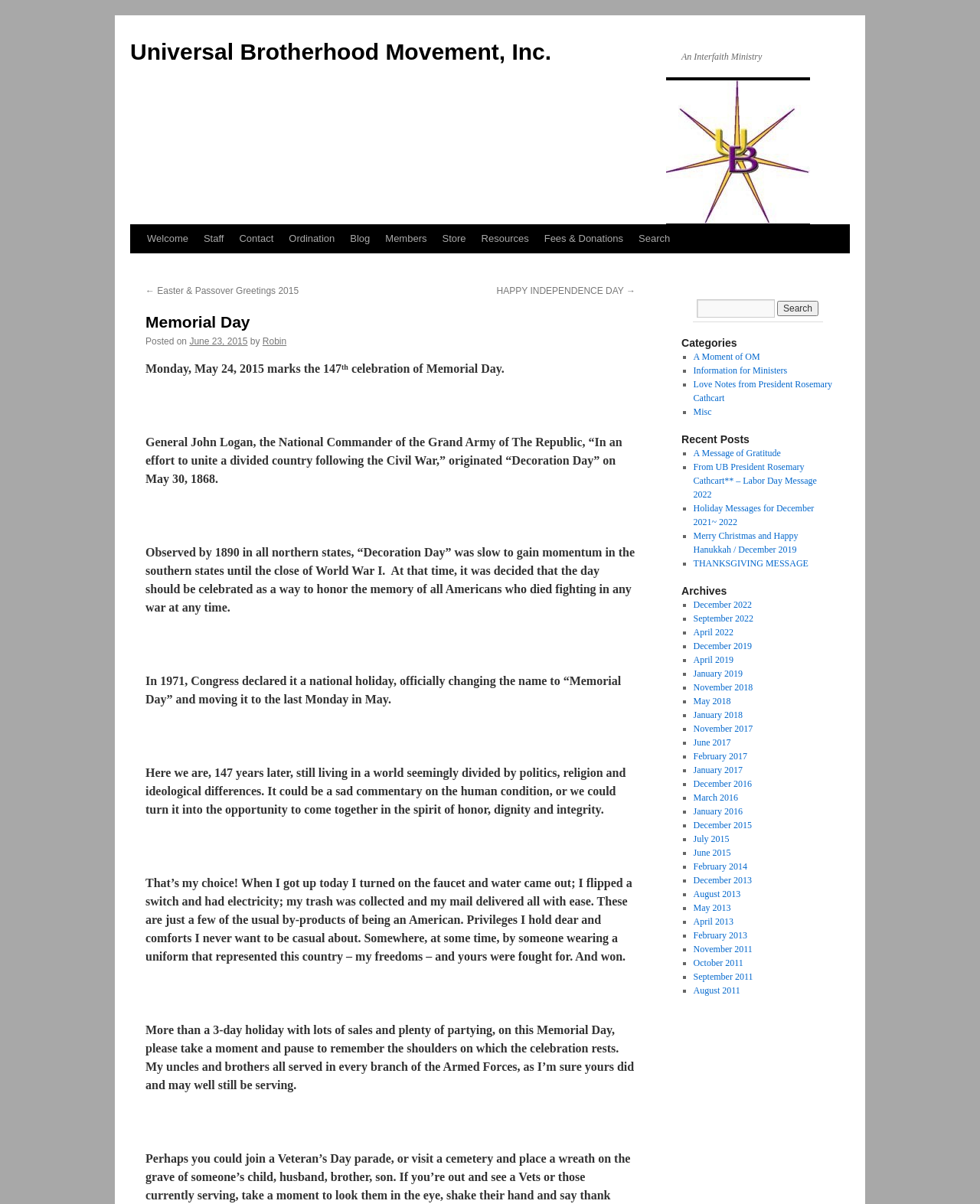Can you determine the bounding box coordinates of the area that needs to be clicked to fulfill the following instruction: "Explore the 'Categories' section"?

[0.695, 0.279, 0.852, 0.291]